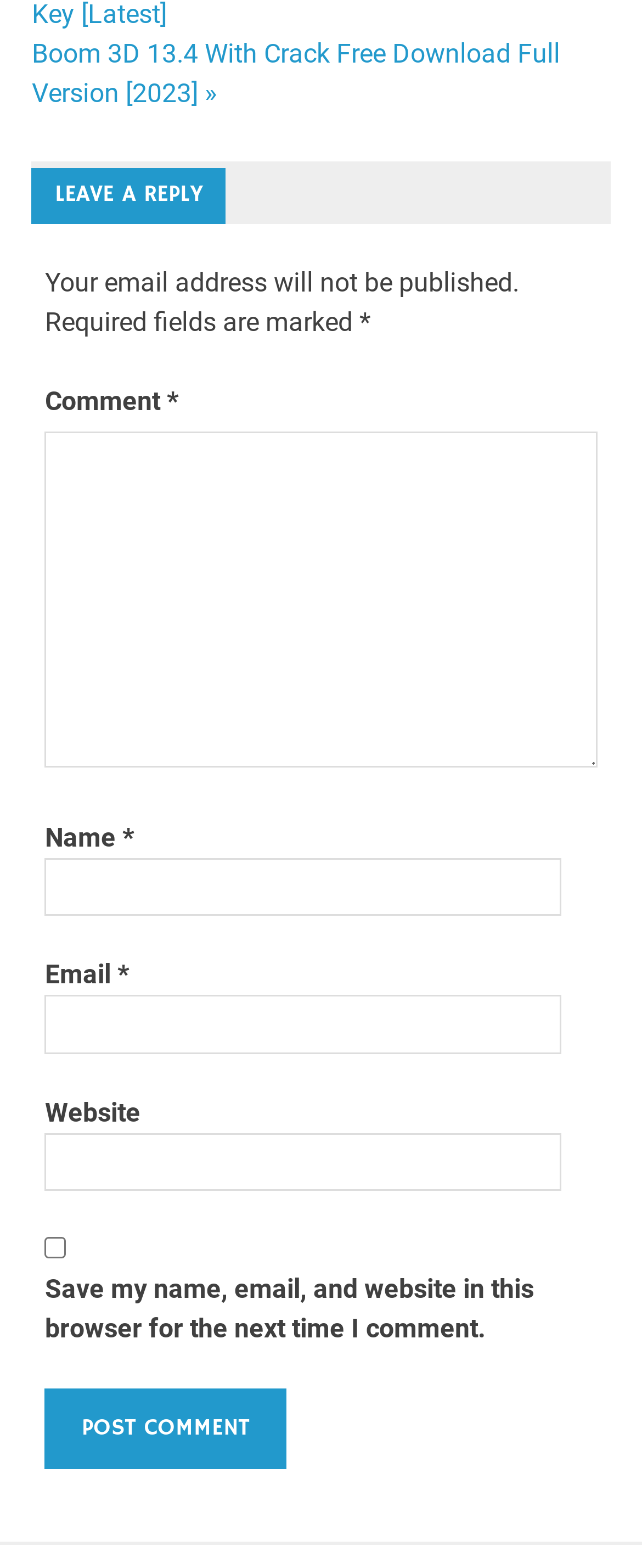Provide your answer to the question using just one word or phrase: What is the purpose of the comment section?

To leave a reply